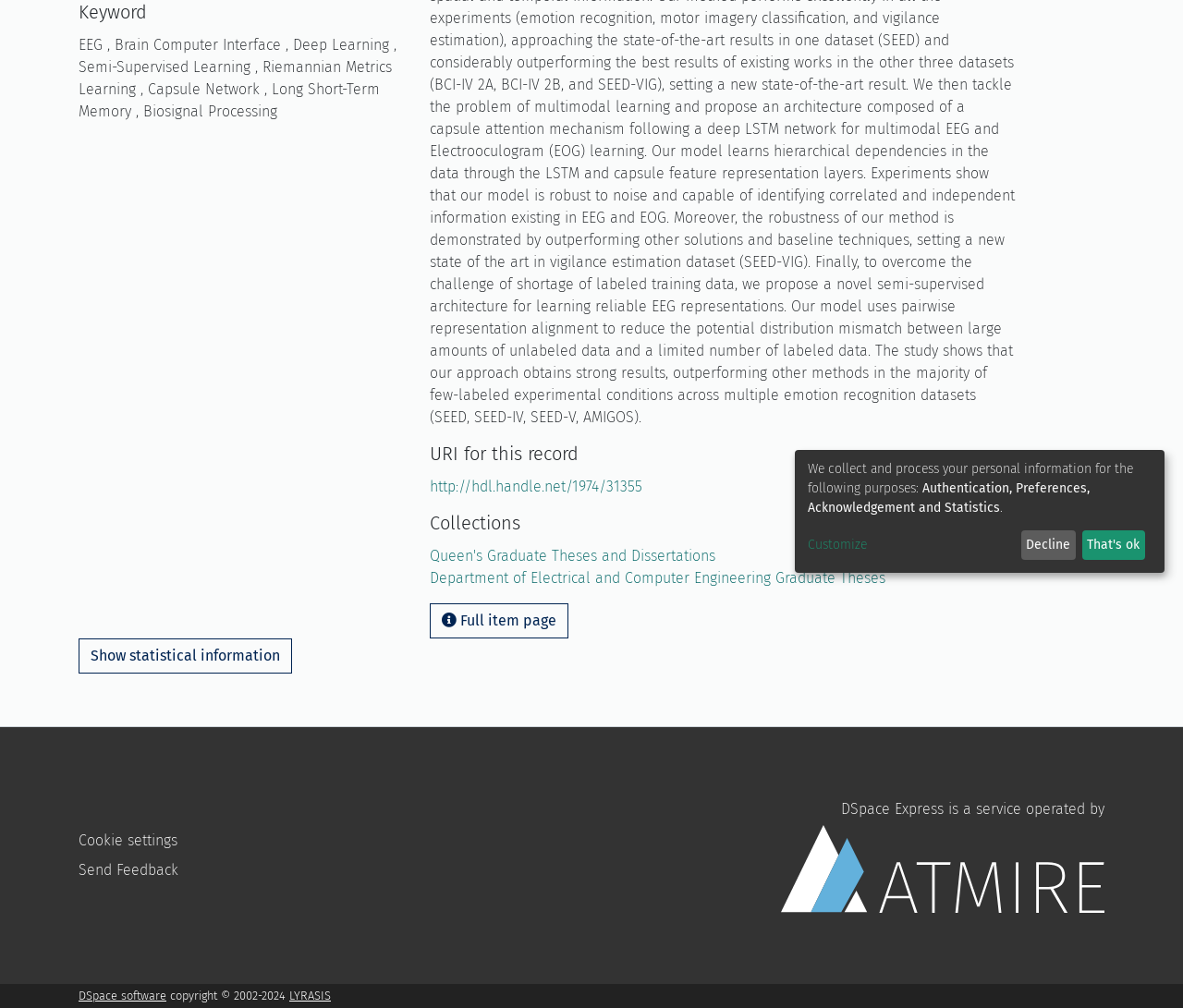From the element description Cookie settings, predict the bounding box coordinates of the UI element. The coordinates must be specified in the format (top-left x, top-left y, bottom-right x, bottom-right y) and should be within the 0 to 1 range.

[0.066, 0.736, 0.15, 0.754]